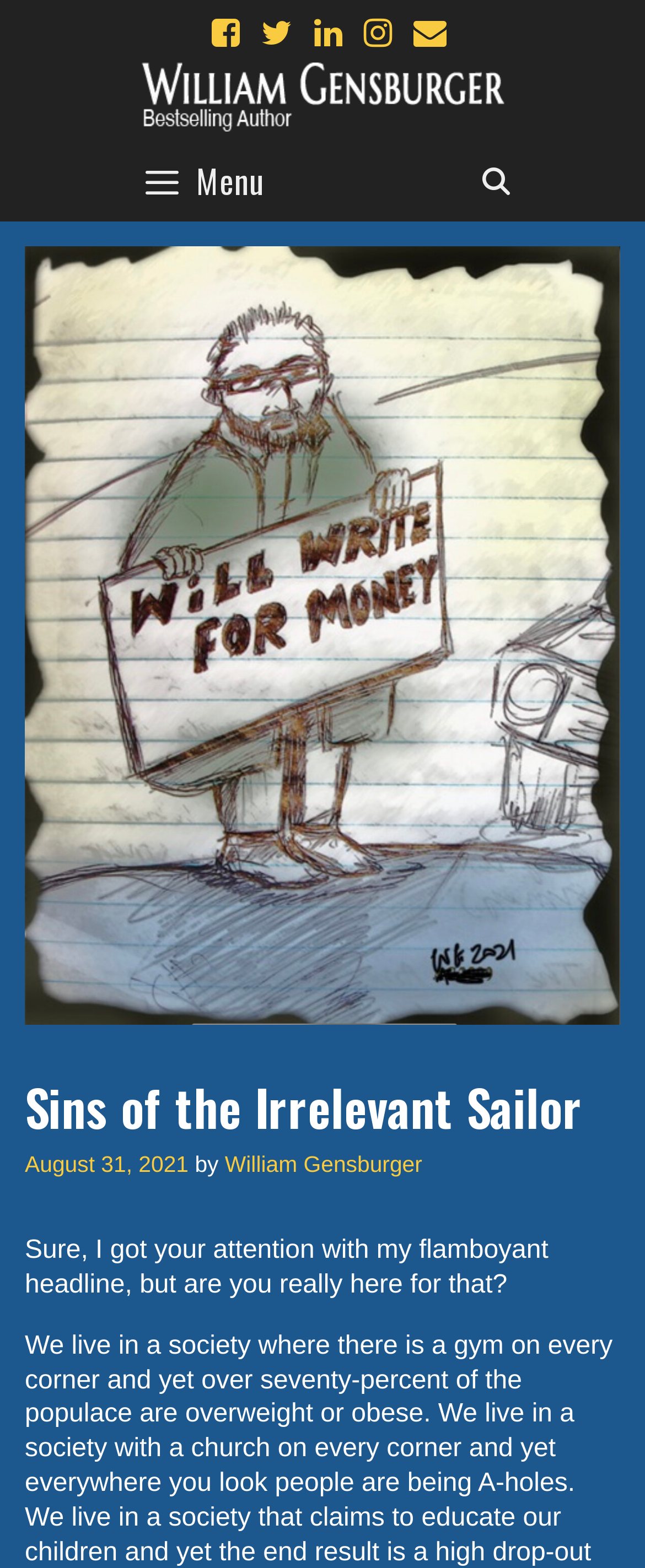What is the tone of the article?
Based on the visual, give a brief answer using one word or a short phrase.

Humorous